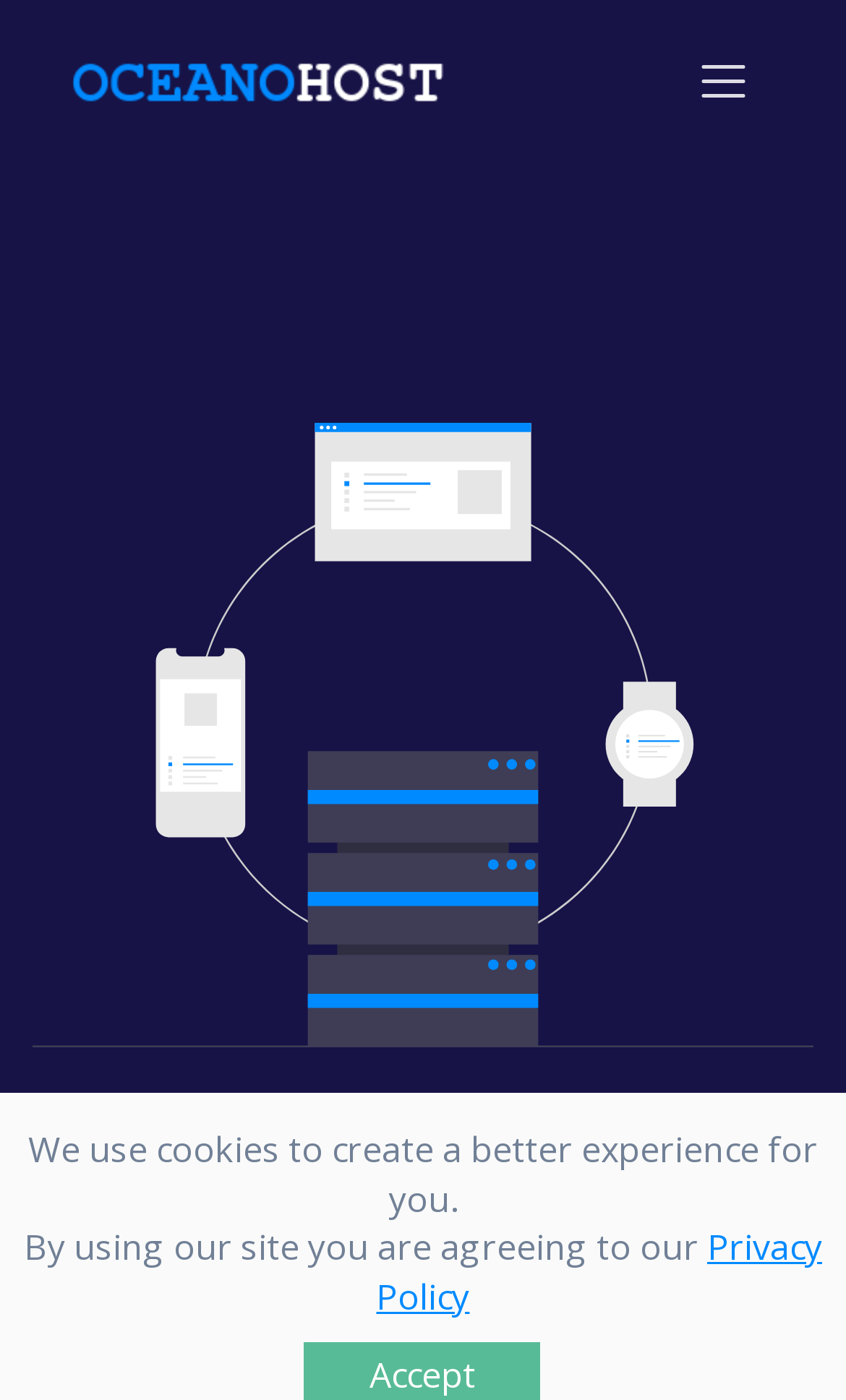What is the figure element on the webpage?
Please utilize the information in the image to give a detailed response to the question.

The figure element on the webpage contains an image element, indicating that it is an image, possibly related to VPS hosting in Sweden.